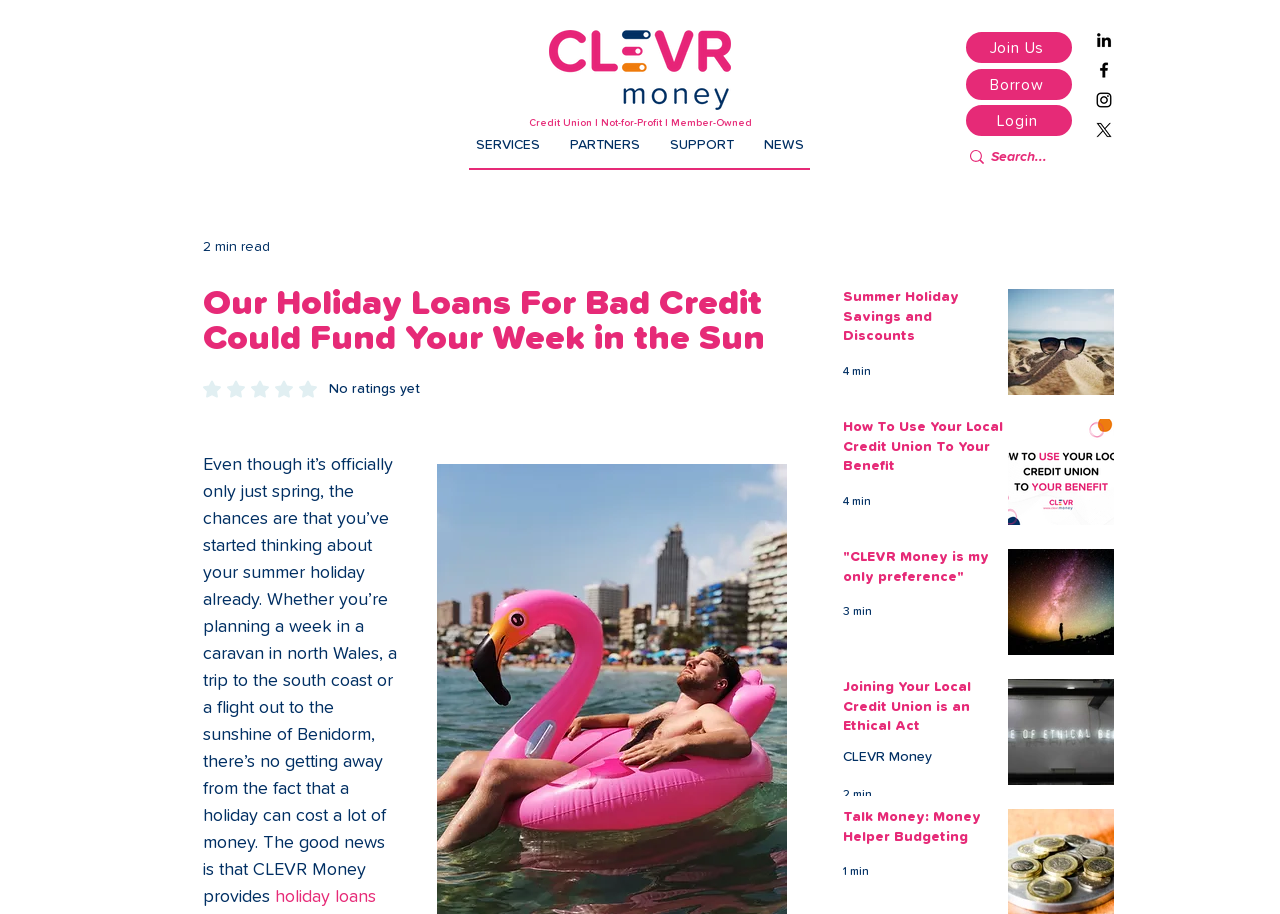Please find the bounding box coordinates in the format (top-left x, top-left y, bottom-right x, bottom-right y) for the given element description. Ensure the coordinates are floating point numbers between 0 and 1. Description: aria-label="Search..." name="q" placeholder="Search..."

[0.774, 0.153, 0.838, 0.192]